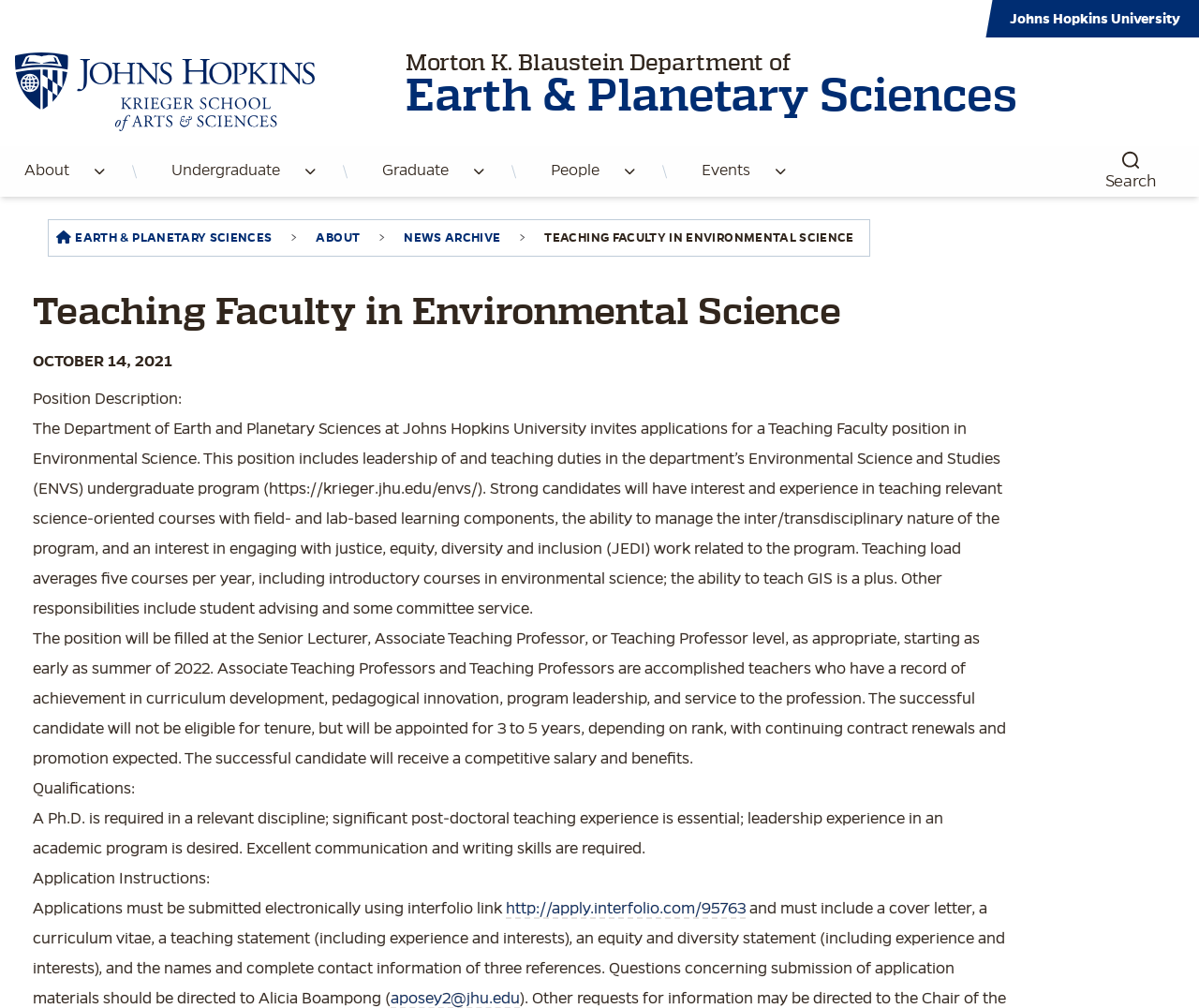What is the department inviting applications for?
Please provide a single word or phrase answer based on the image.

Teaching Faculty position